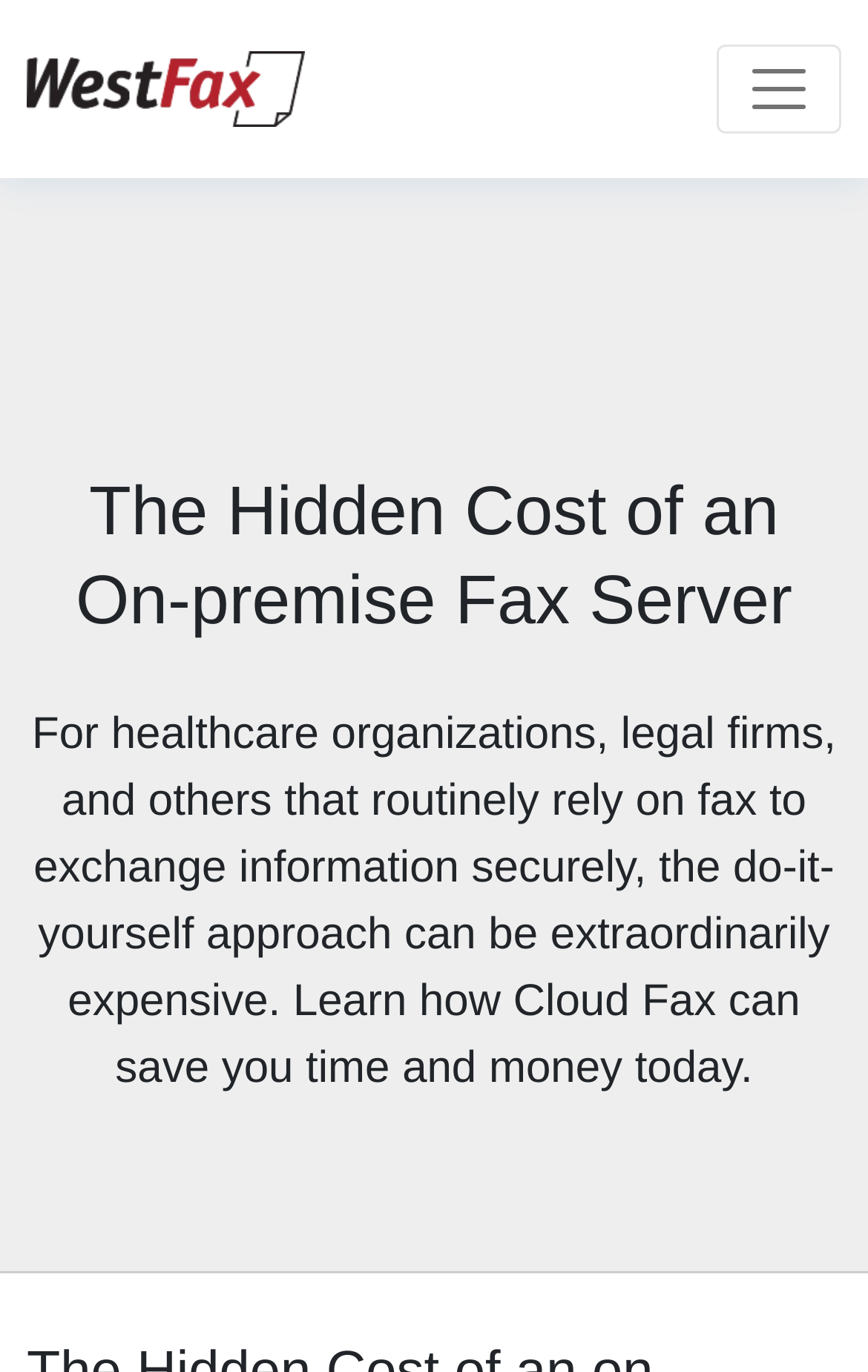For the given element description aria-label="Toggle navigation", determine the bounding box coordinates of the UI element. The coordinates should follow the format (top-left x, top-left y, bottom-right x, bottom-right y) and be within the range of 0 to 1.

[0.826, 0.033, 0.969, 0.098]